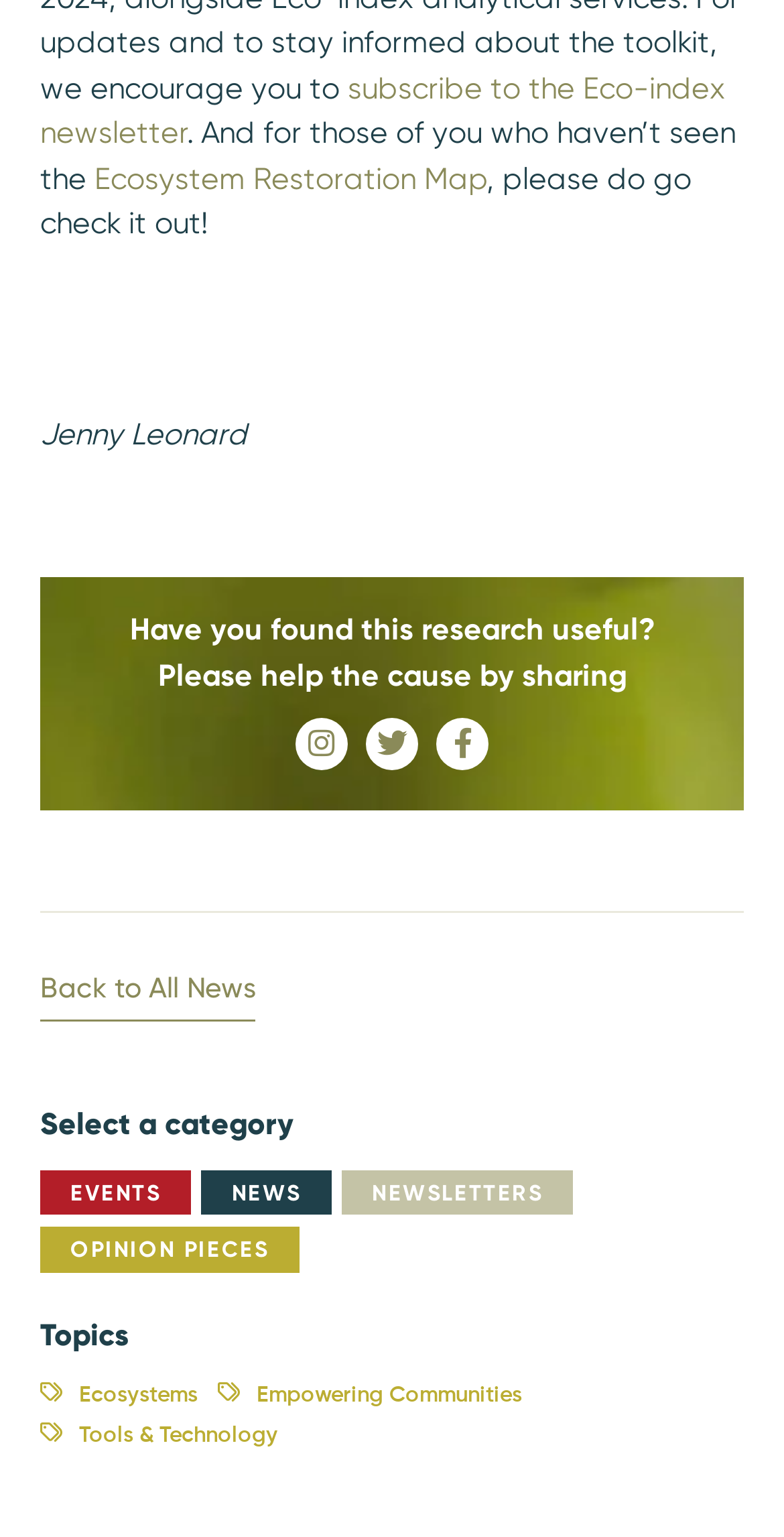Please identify the bounding box coordinates of the region to click in order to complete the task: "Select the EVENTS category". The coordinates must be four float numbers between 0 and 1, specified as [left, top, right, bottom].

[0.051, 0.761, 0.244, 0.791]